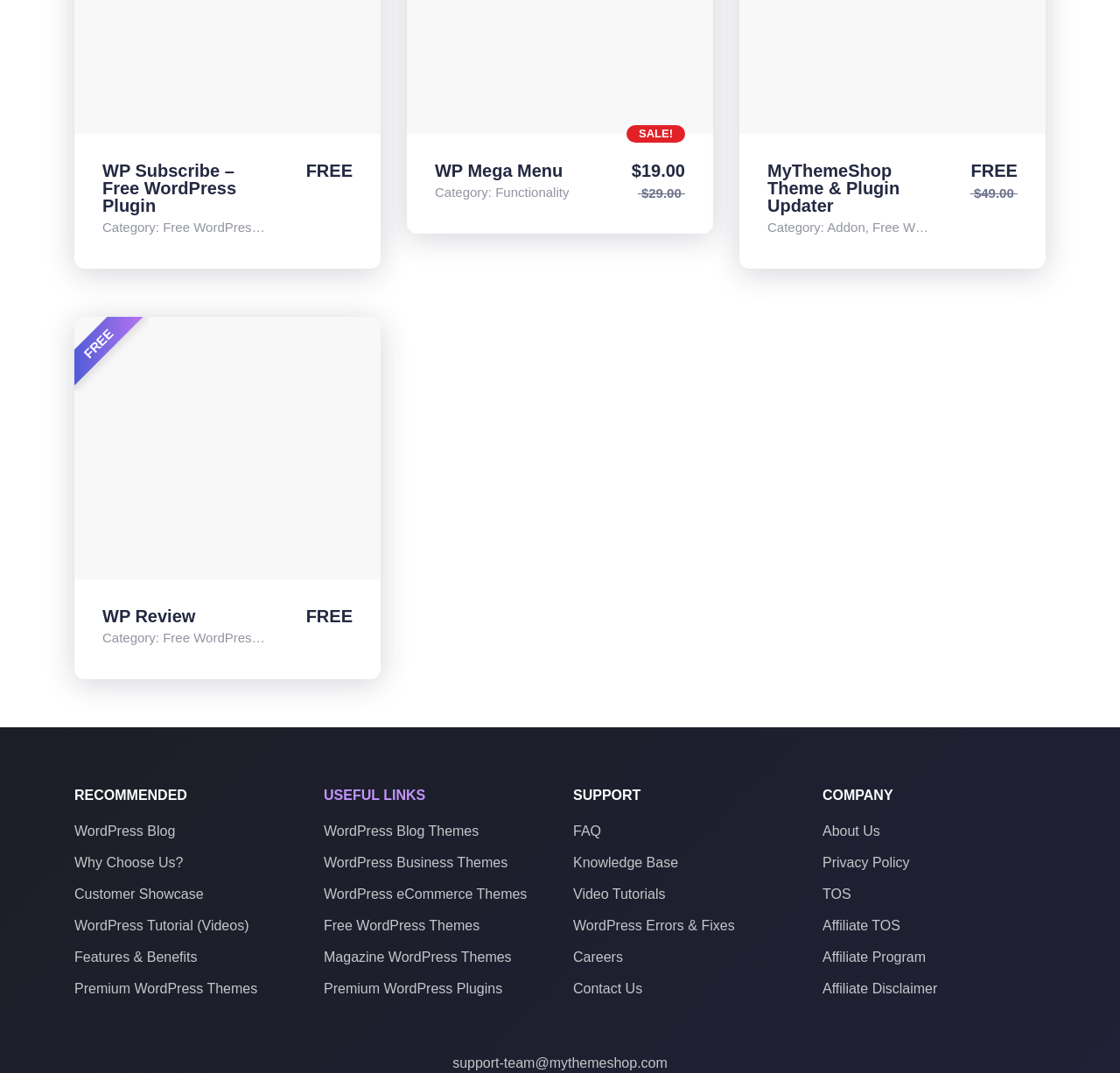What is the name of the theme/plugin updater?
Please give a detailed and elaborate answer to the question.

I found the name of the theme/plugin updater by looking at the heading element with the text 'MyThemeShop Theme & Plugin Updater'.